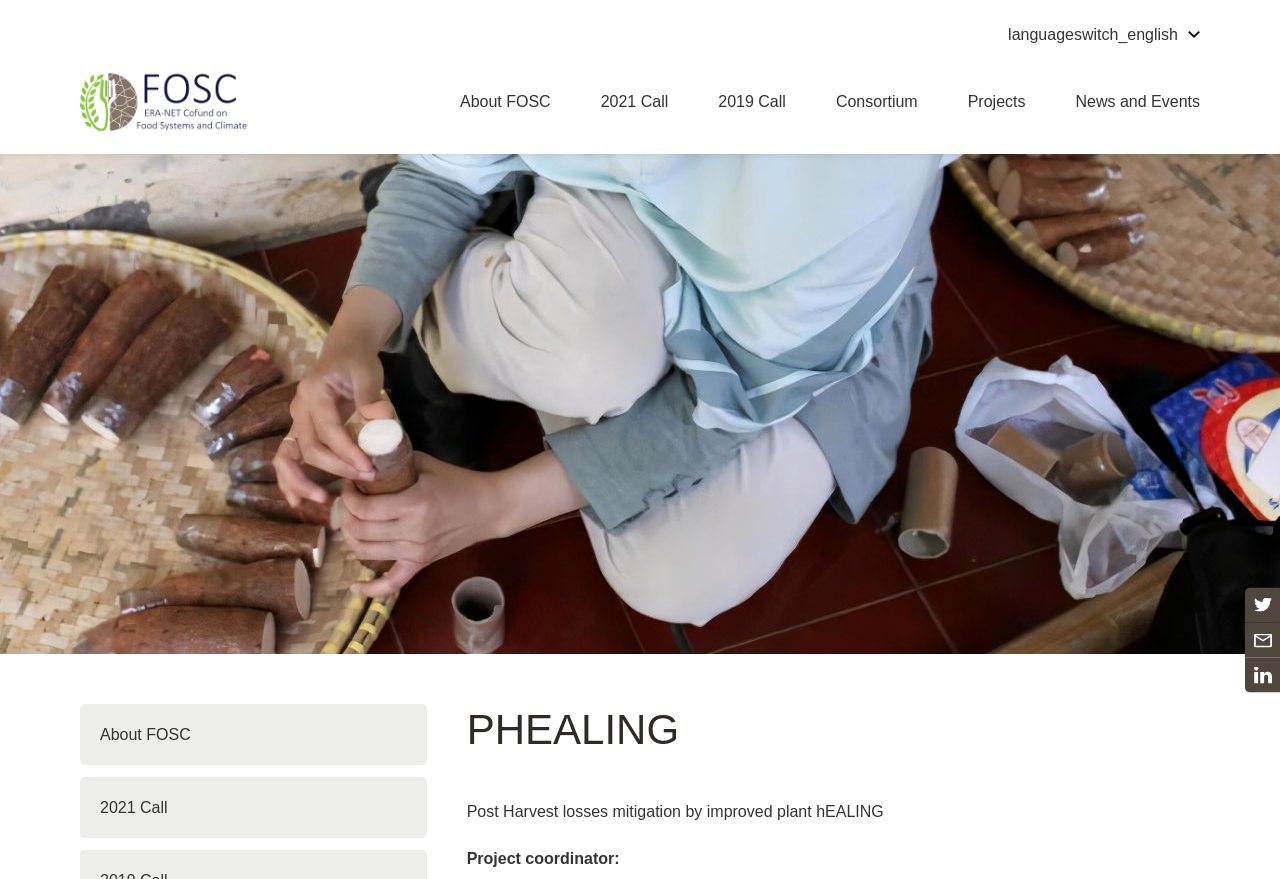Generate a thorough description of the webpage.

The webpage is about PHEALING - Foscera, a project focused on post-harvest losses mitigation by improved plant healing. 

At the top-left corner, there is a logo image of FOSC high res optie.png. Below the logo, there is a header section with the title "PHEALING" in a prominent font. 

Under the title, there is a brief description of the project, stating its purpose. 

To the right of the project description, there are three social media links: Twitter, Email, and Linkedin, aligned vertically. 

On the top navigation bar, there are six links: "About FOSC", "2021 Call", "2019 Call", "Consortium", "Projects", and "News and Events", arranged horizontally from left to right. 

Additionally, there is a language switch link to English at the top-right corner. 

There are also two duplicate links, "About FOSC" and "2021 Call", located at the top-left corner, below the logo.